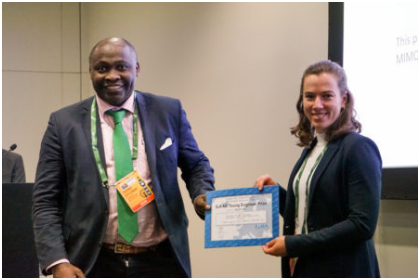Generate a descriptive account of all visible items and actions in the image.

In this image, a professional setting is depicted where two individuals are engaging in a celebratory moment. On the left, a man dressed in a formal suit with a green tie smiles as he presents a certificate to a woman on the right. The woman, wearing a dark blazer and a white blouse, appears pleased as she accepts the 'EuRad Young Engineer Prize'. The backdrop suggests a conference environment, highlighting the significance of the award. This moment recognizes her achievement along with her co-authors for their innovative paper on MIMO radar calibration, which was honored at the European Radar Conference (EuRAD) 2021. The atmosphere reflects pride and accomplishment in the field of engineering and research, specifically within microwave technology and photonics.